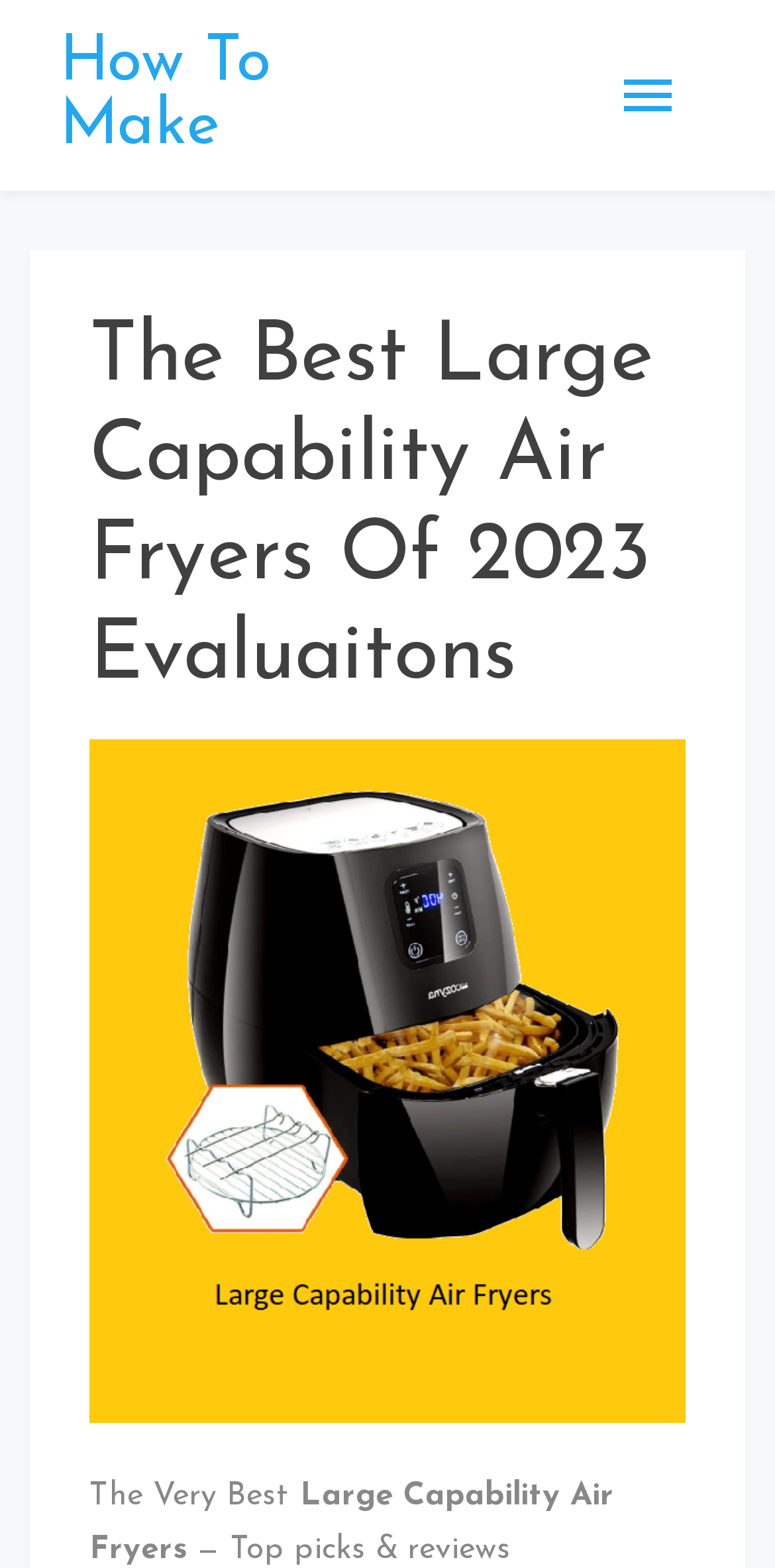Give a one-word or short-phrase answer to the following question: 
What is below the main heading?

An image